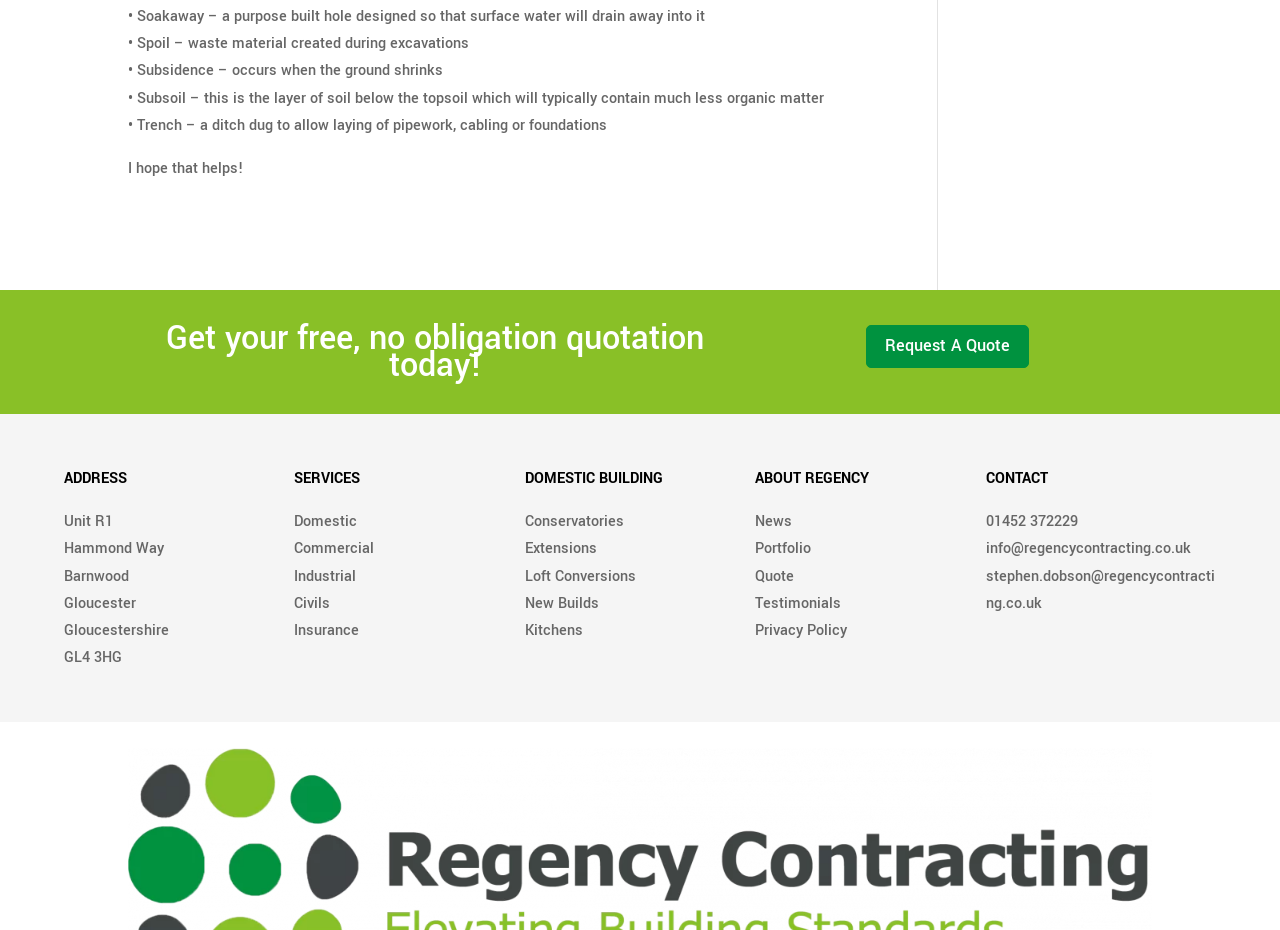What can I do on this website?
Examine the screenshot and reply with a single word or phrase.

Get a quote, learn about services, contact